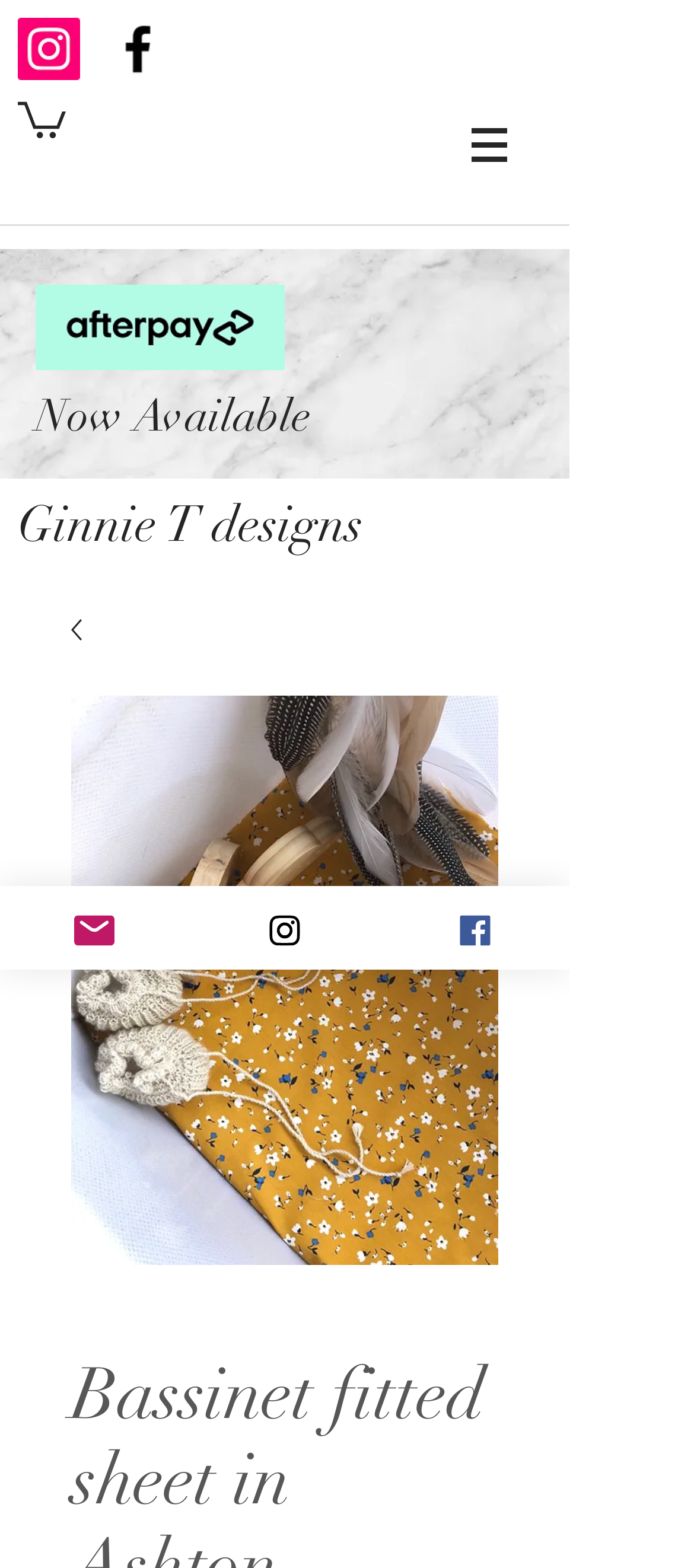Please provide a brief answer to the following inquiry using a single word or phrase:
What is the color of the bassinet fitted sheet?

Mustard